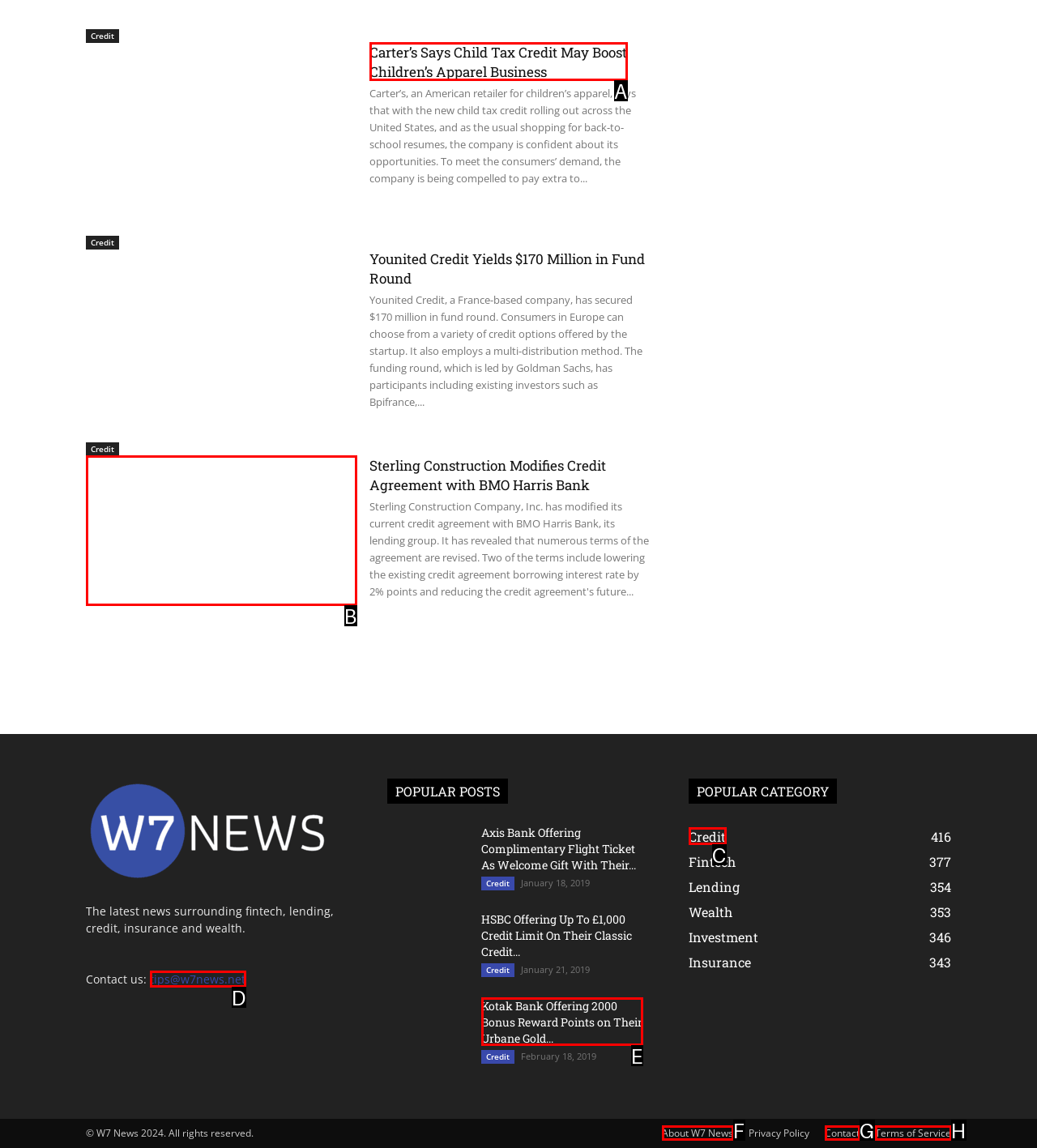Determine which option should be clicked to carry out this task: Contact W7 News
State the letter of the correct choice from the provided options.

D